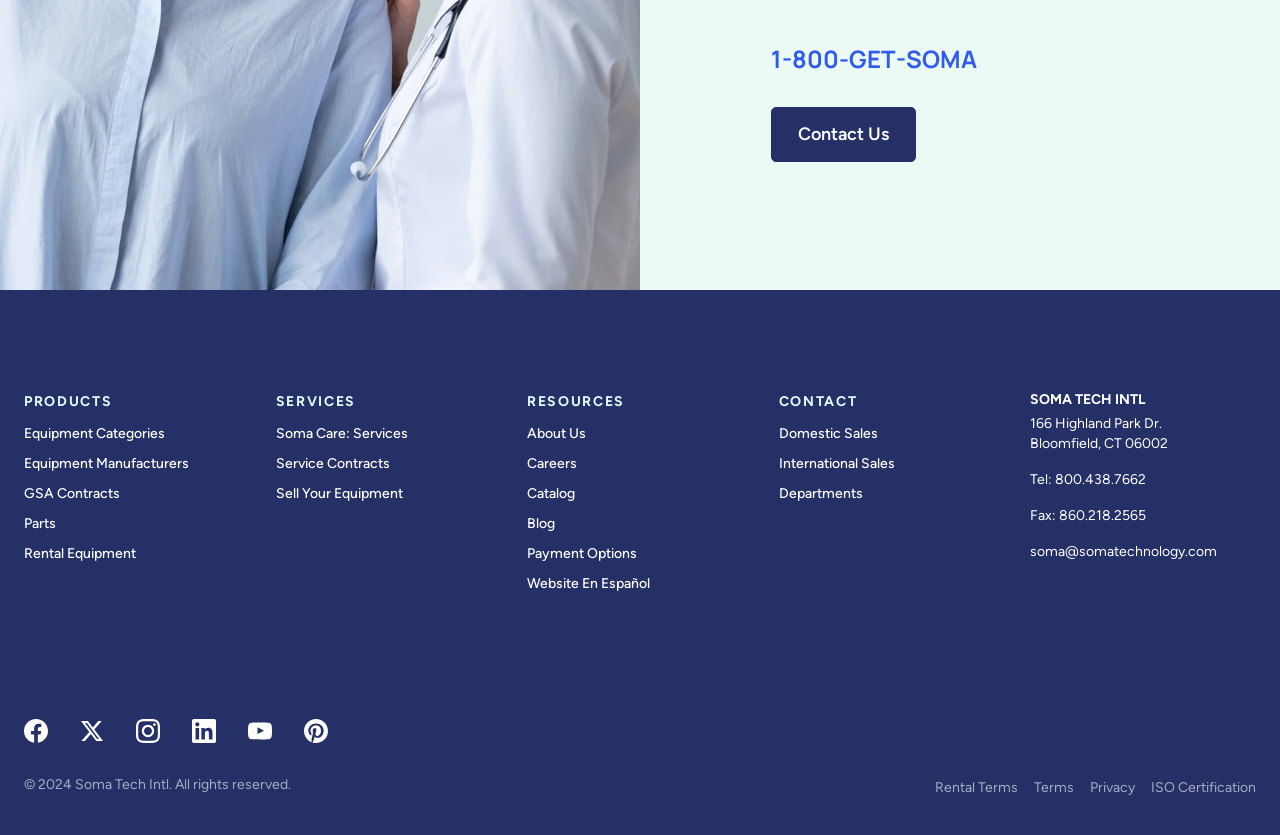Using the details from the image, please elaborate on the following question: What are the three main categories on the webpage?

The three main categories on the webpage can be identified by the headings 'PRODUCTS', 'SERVICES', and 'RESOURCES', which are located vertically in the middle of the webpage.